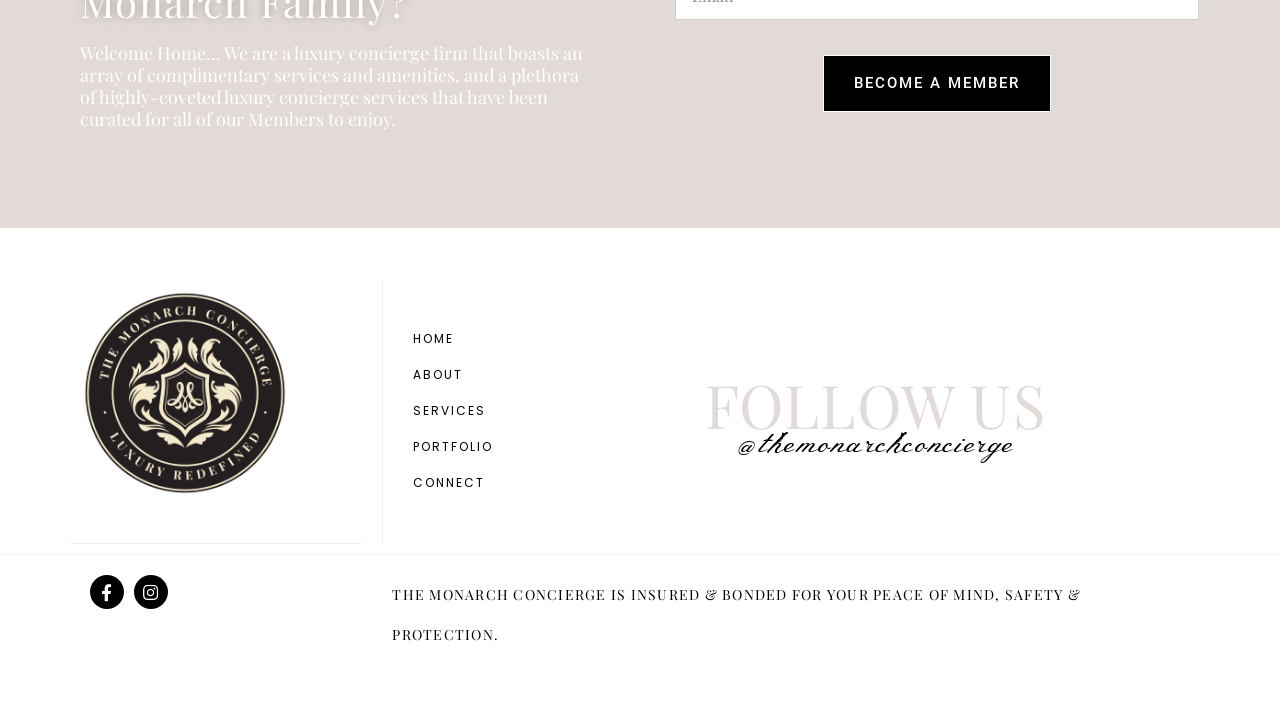Find and specify the bounding box coordinates that correspond to the clickable region for the instruction: "Follow the link to FACEBOOK".

[0.07, 0.816, 0.097, 0.864]